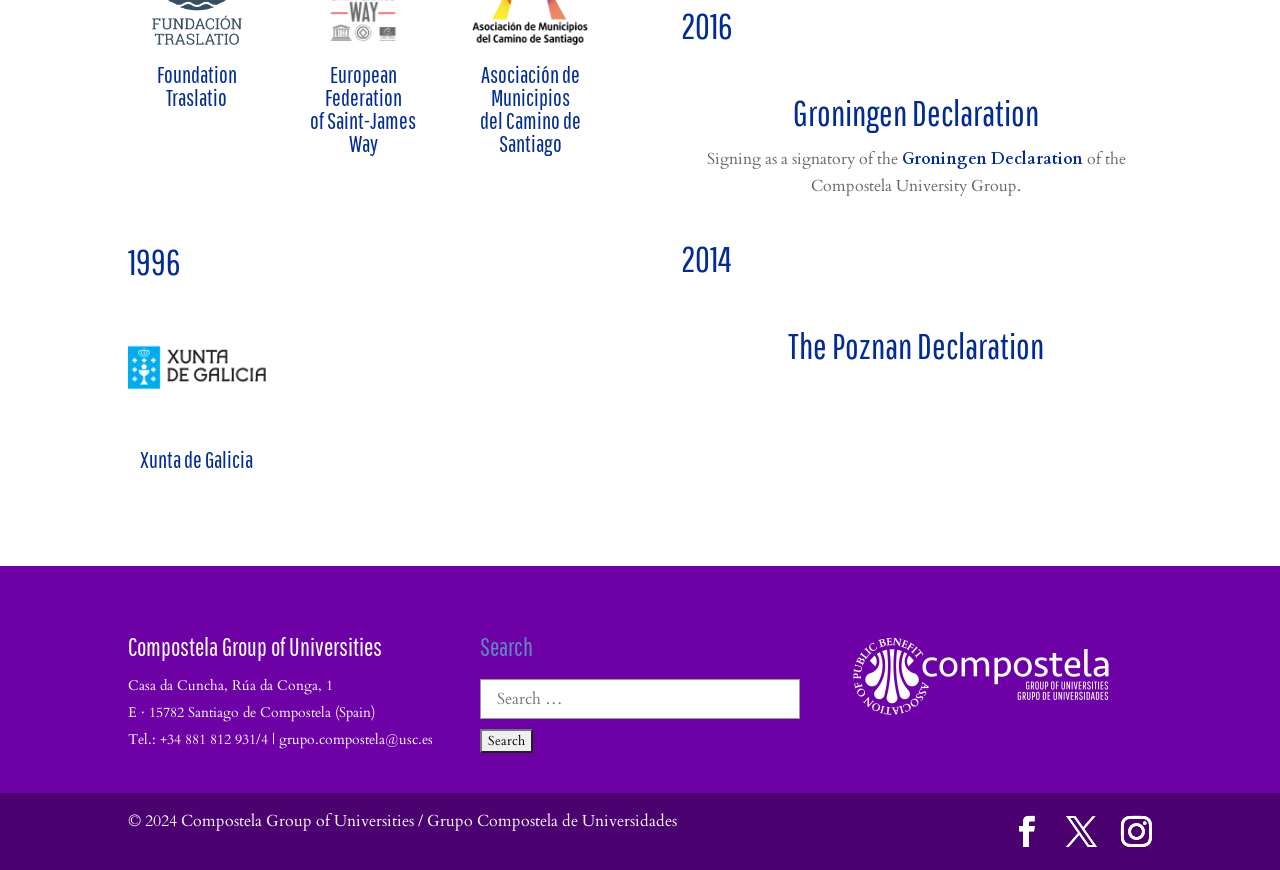Using floating point numbers between 0 and 1, provide the bounding box coordinates in the format (top-left x, top-left y, bottom-right x, bottom-right y). Locate the UI element described here: Instagram

[0.876, 0.938, 0.9, 0.977]